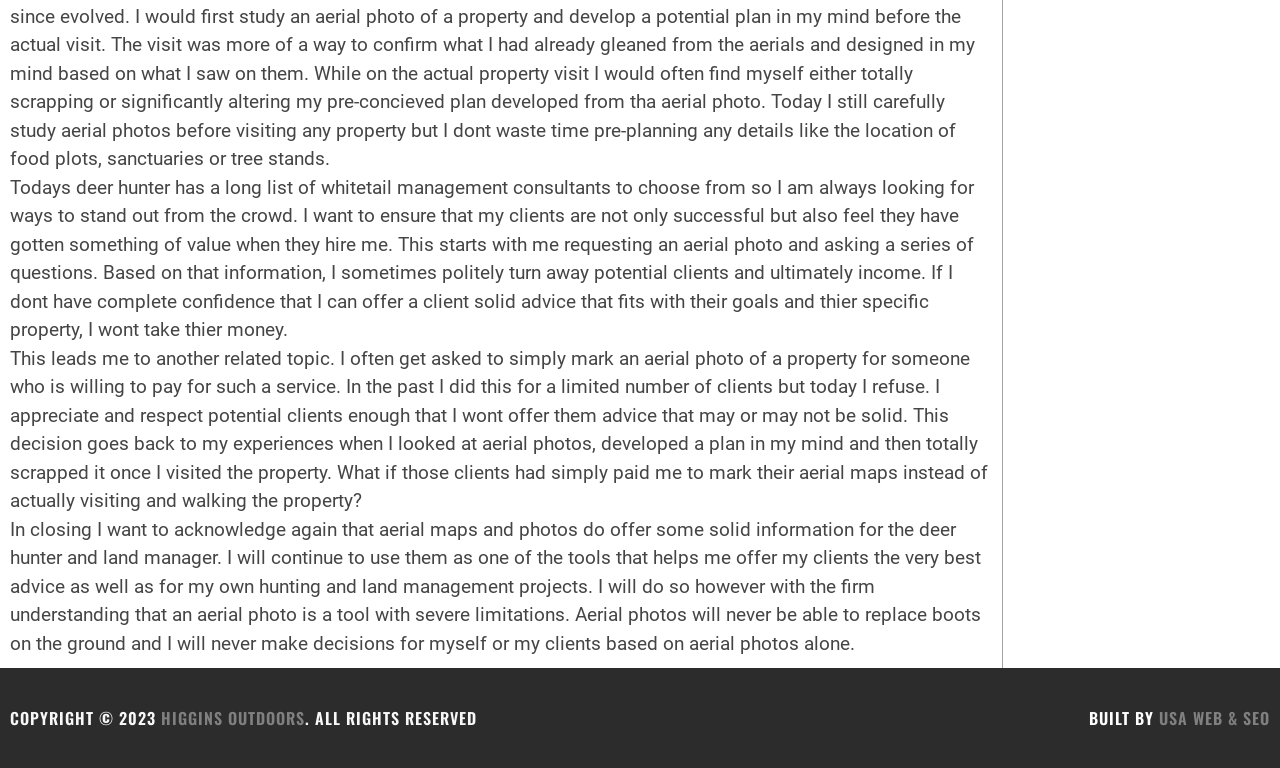Answer the question below with a single word or a brief phrase: 
What is the limitation of aerial photos according to the author?

Severe limitations